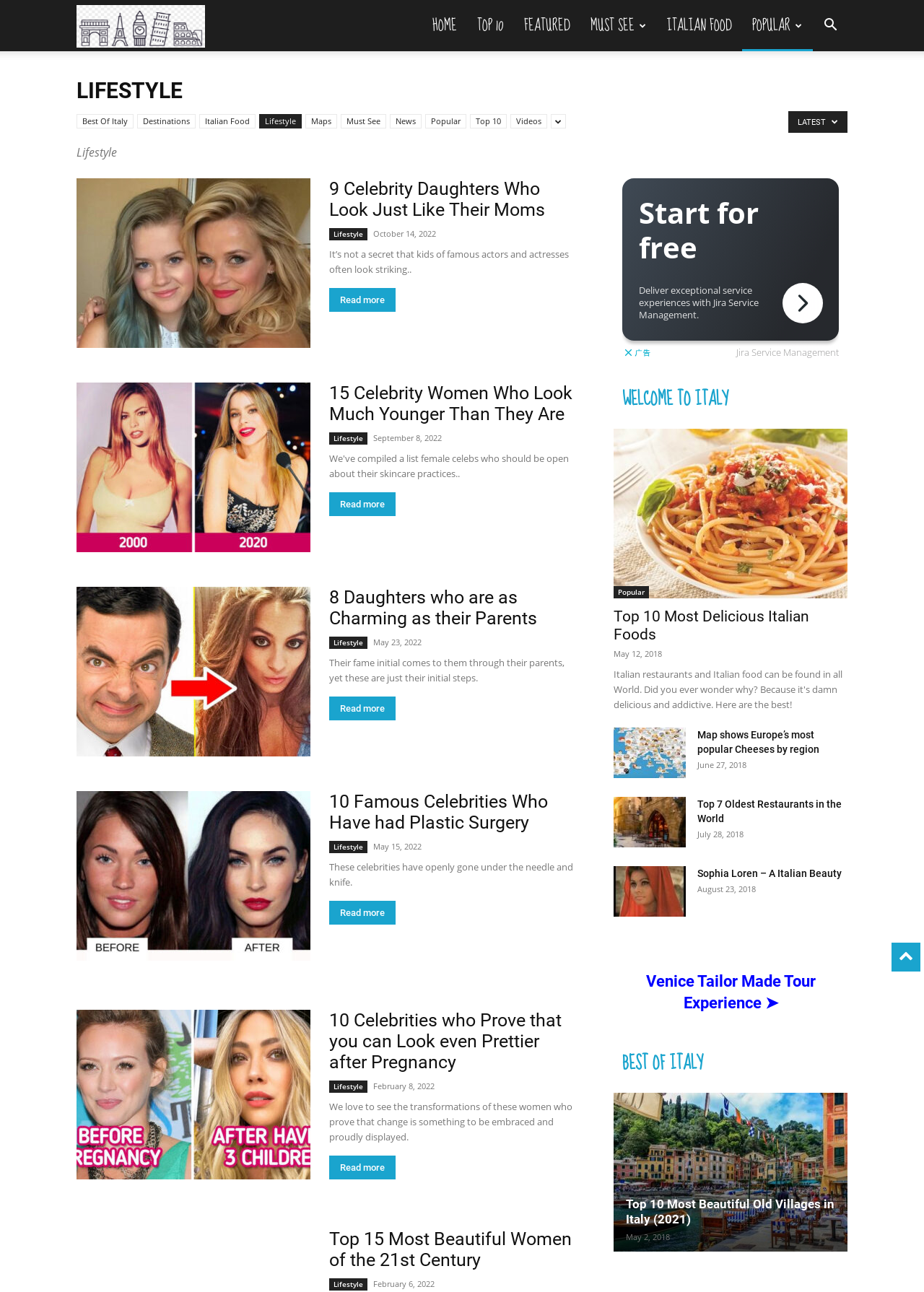Find the bounding box coordinates for the element described here: "Maps".

[0.33, 0.088, 0.365, 0.099]